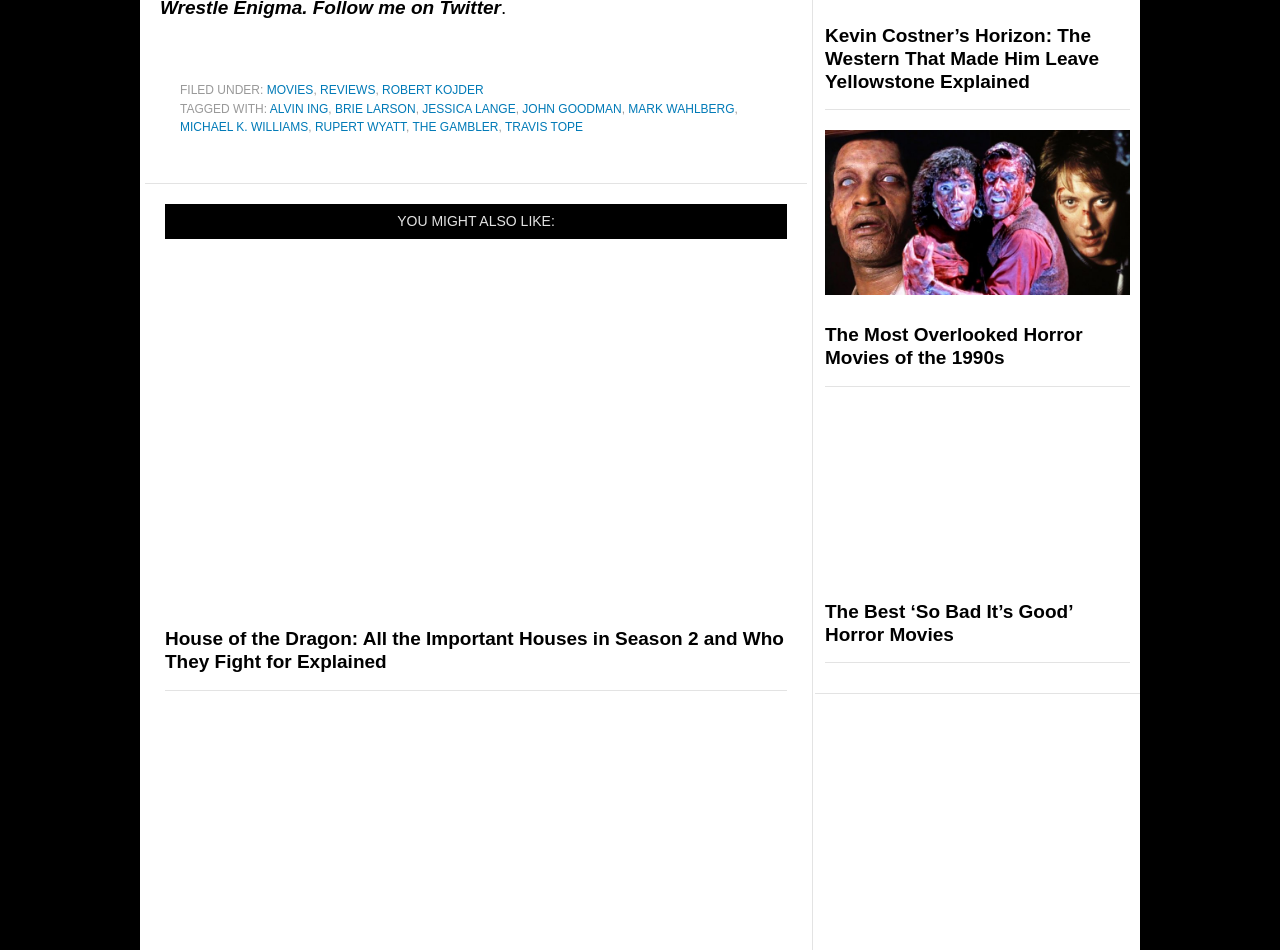What is the name of the person tagged with the article 'The Gamble'?
Answer with a single word or phrase, using the screenshot for reference.

Robert Kojder